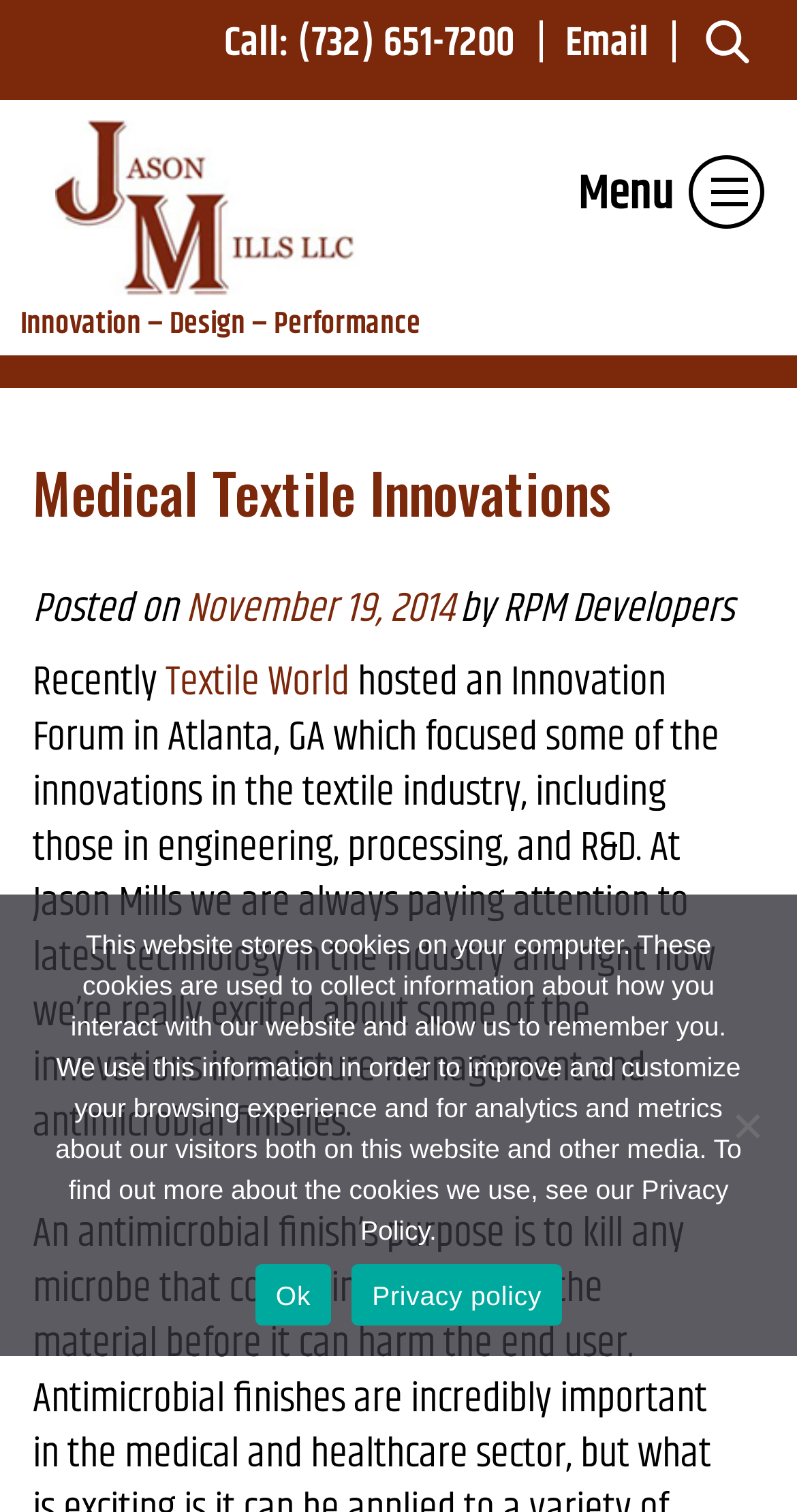Find the bounding box coordinates for the area that must be clicked to perform this action: "View the Illinois Center for the Book banner".

None